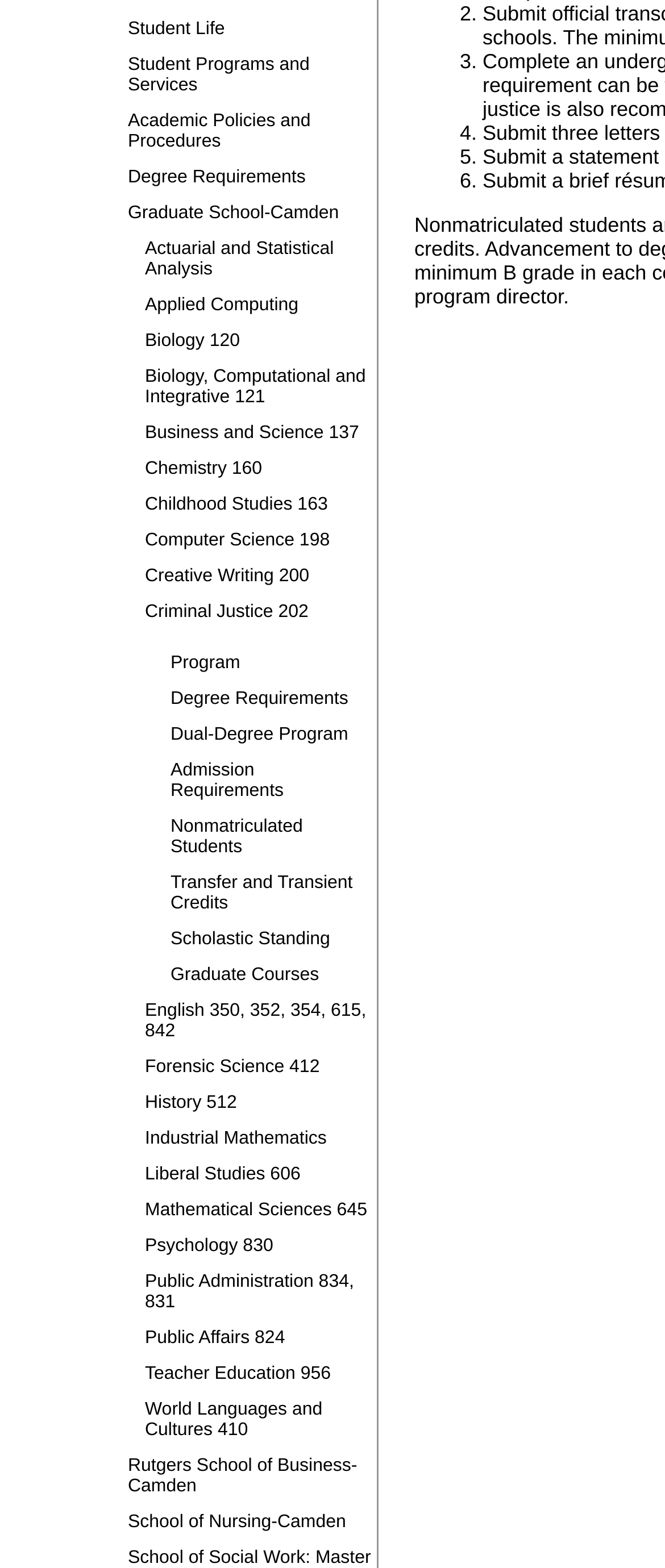Provide the bounding box coordinates of the UI element this sentence describes: "Contact".

None